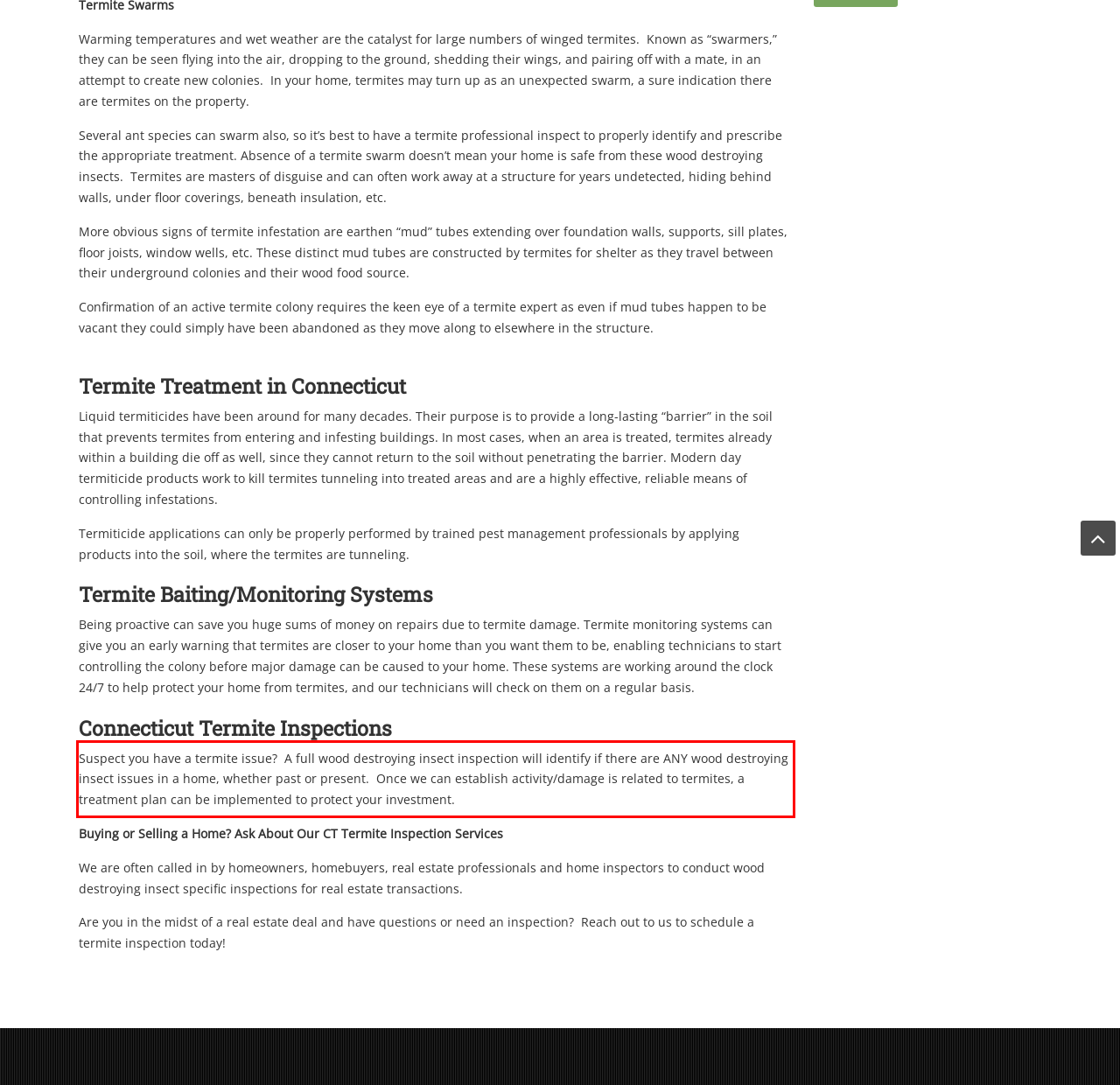Using OCR, extract the text content found within the red bounding box in the given webpage screenshot.

Suspect you have a termite issue? A full wood destroying insect inspection will identify if there are ANY wood destroying insect issues in a home, whether past or present. Once we can establish activity/damage is related to termites, a treatment plan can be implemented to protect your investment.